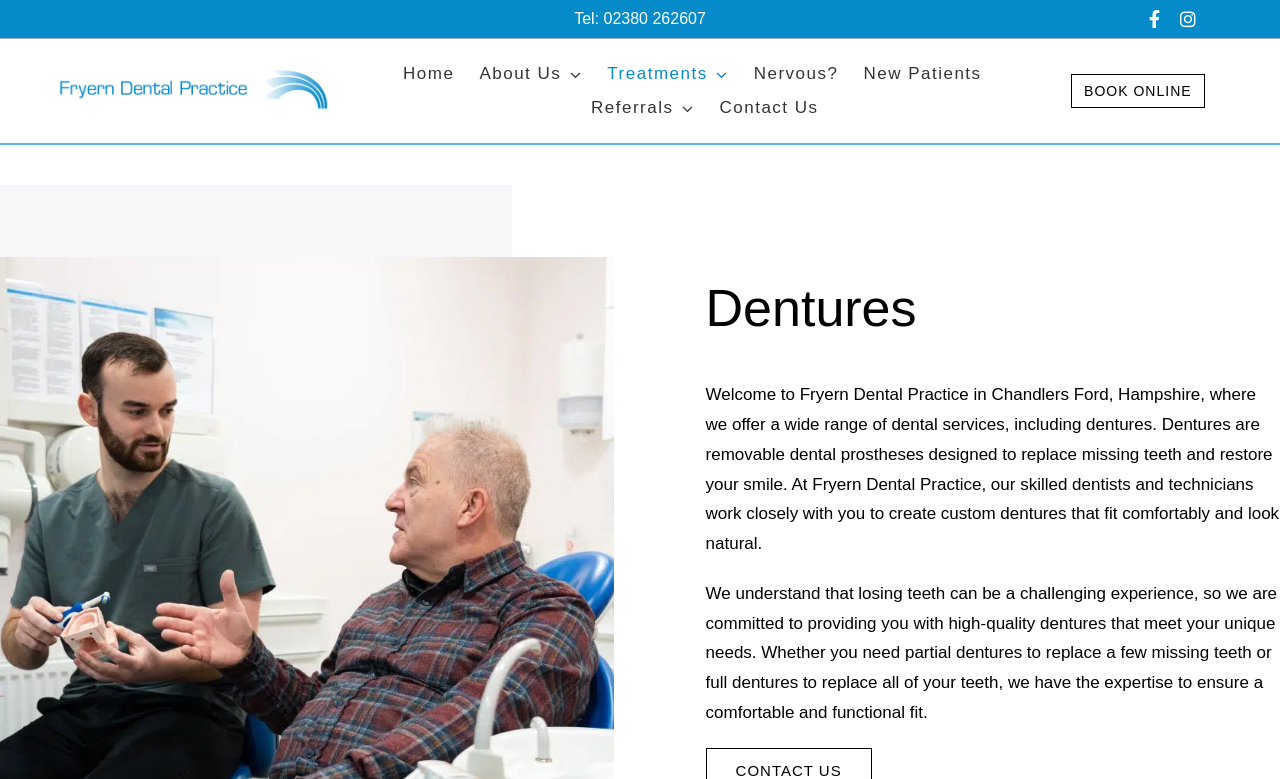Identify the bounding box for the given UI element using the description provided. Coordinates should be in the format (top-left x, top-left y, bottom-right x, bottom-right y) and must be between 0 and 1. Here is the description: aria-label="Fryern dental practice logo"

[0.042, 0.081, 0.258, 0.106]